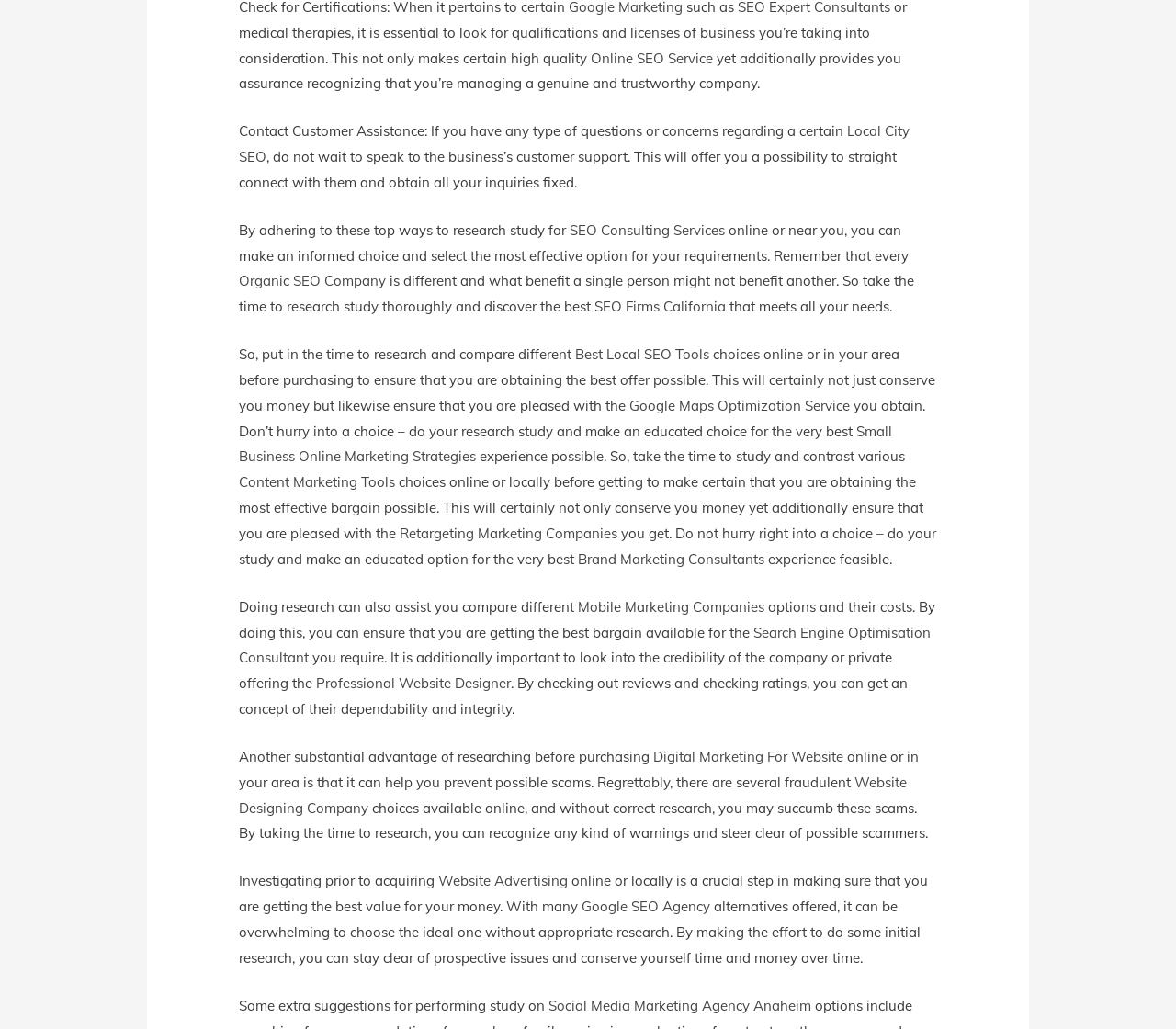What is the purpose of contacting customer assistance?
Identify the answer in the screenshot and reply with a single word or phrase.

Get answers to questions and concerns